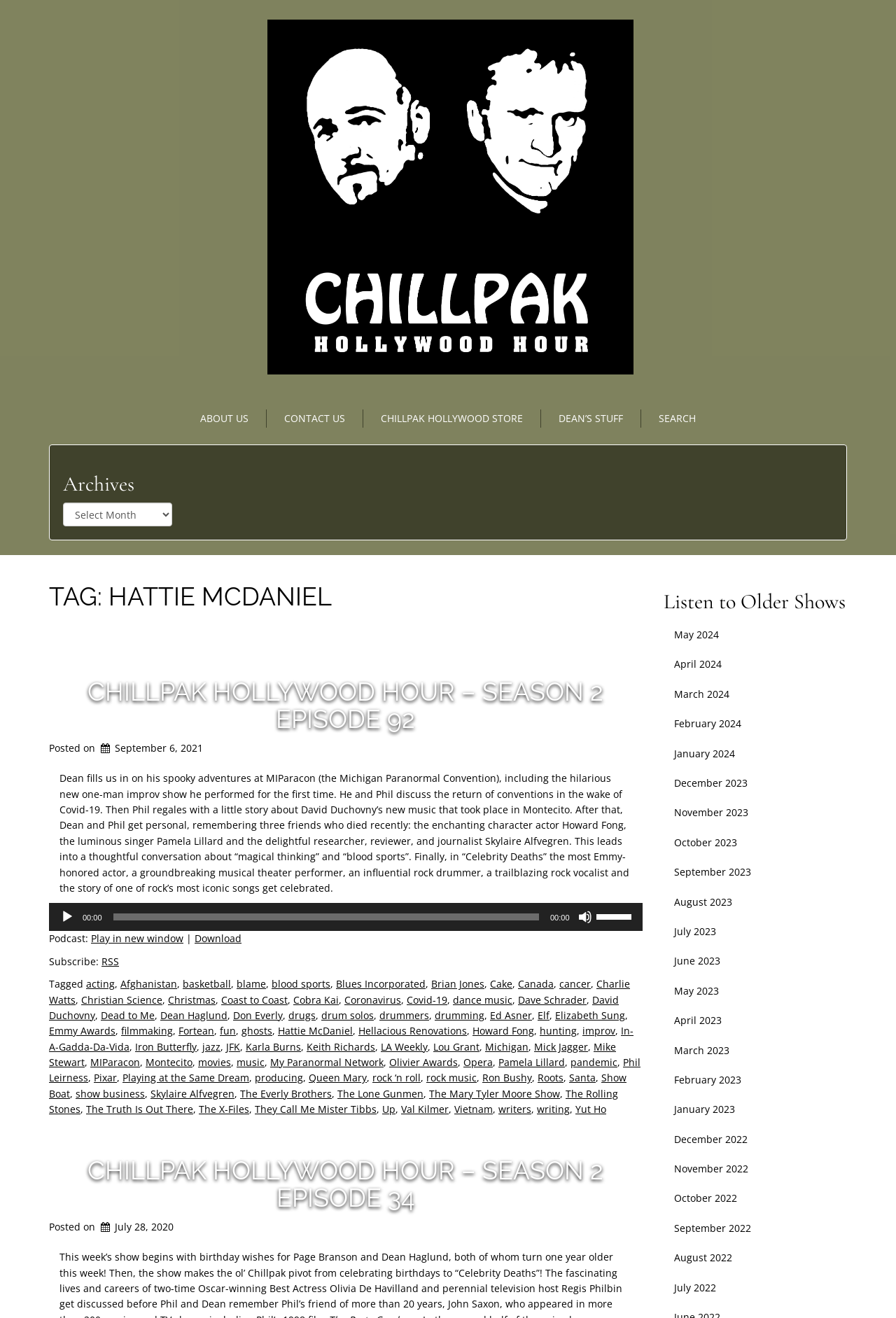What is the text of the first link on the webpage?
Provide a one-word or short-phrase answer based on the image.

ABOUT US